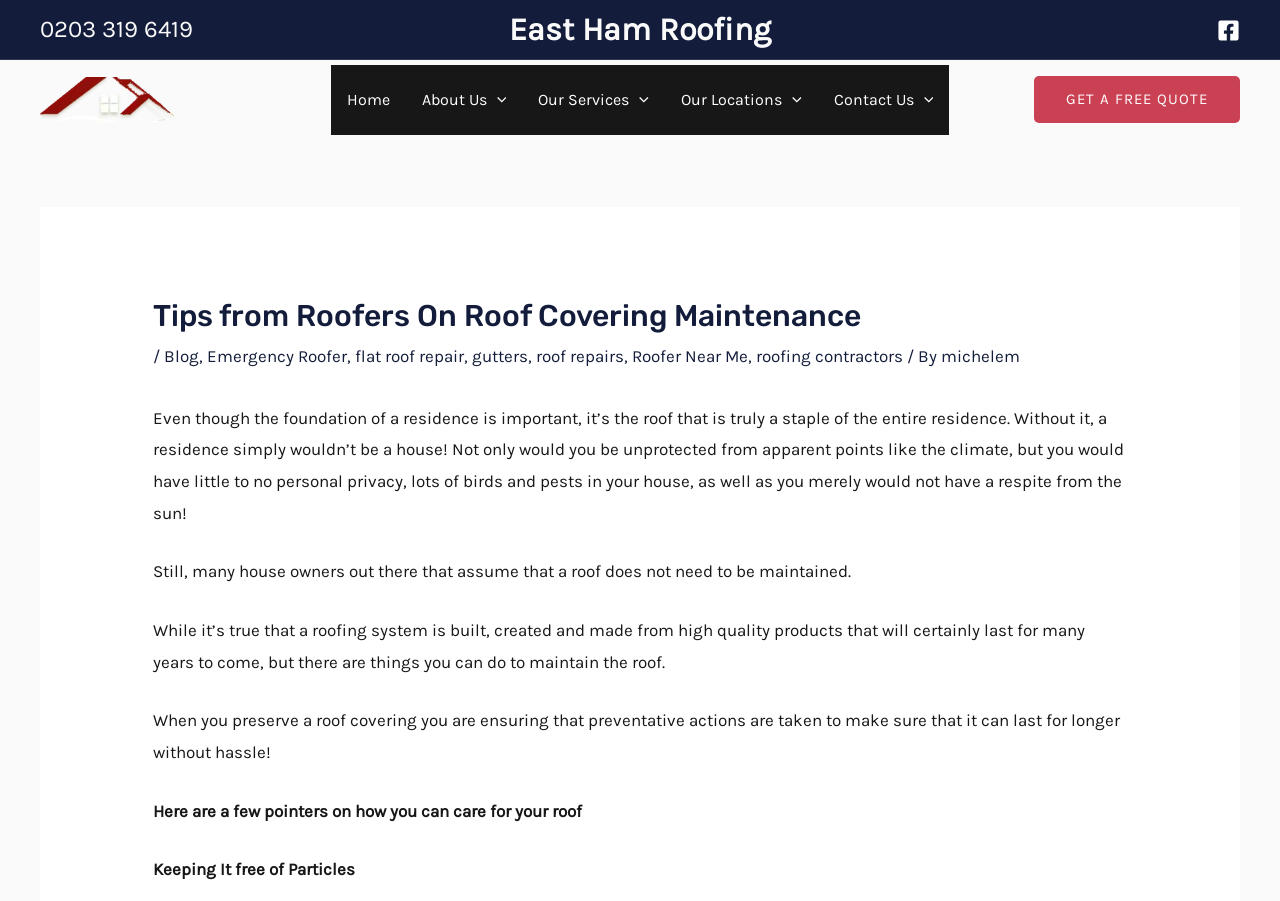Find the bounding box coordinates of the area that needs to be clicked in order to achieve the following instruction: "Visit Facebook page". The coordinates should be specified as four float numbers between 0 and 1, i.e., [left, top, right, bottom].

[0.951, 0.021, 0.969, 0.047]